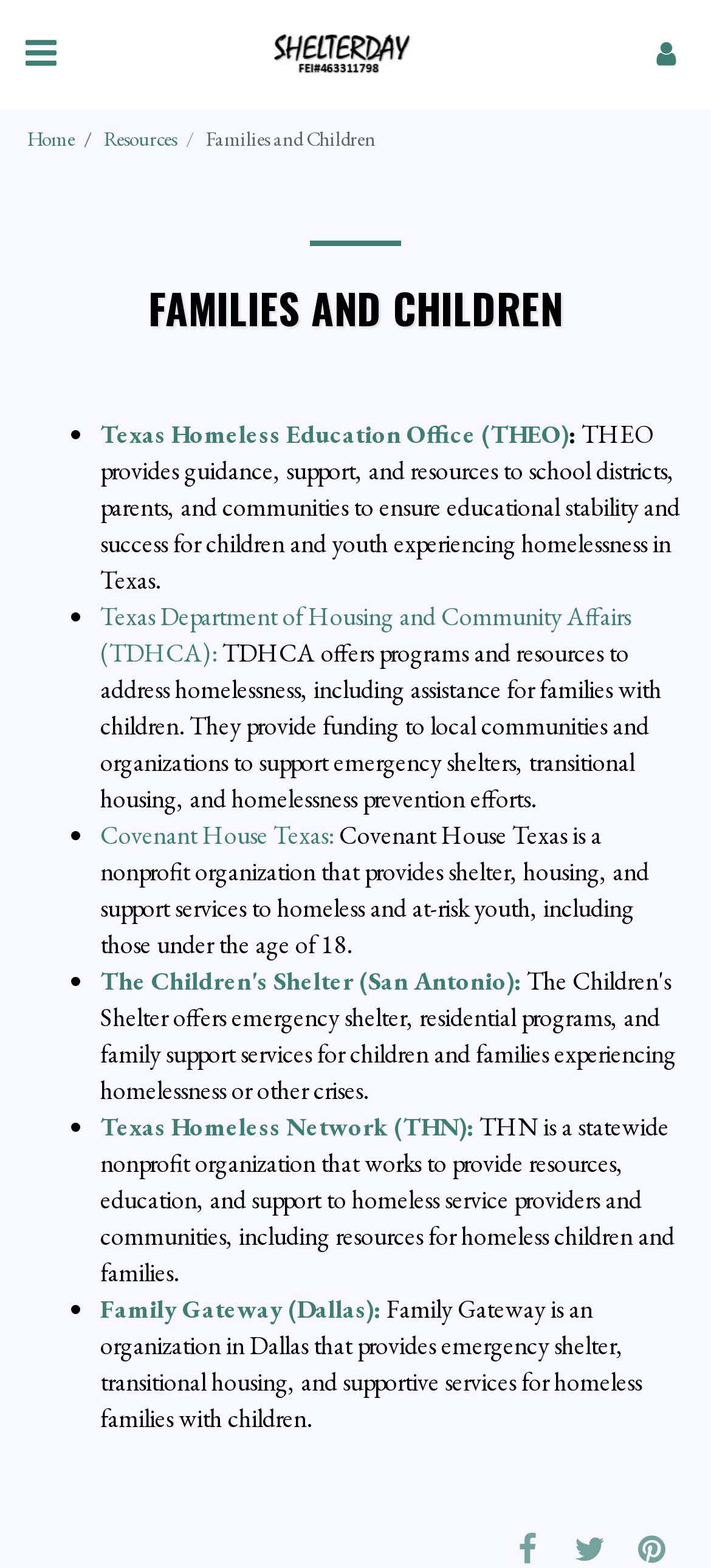Analyze the image and give a detailed response to the question:
What is the purpose of the Texas Department of Housing and Community Affairs?

This answer can be obtained by looking at the description of the Texas Department of Housing and Community Affairs, which states that it offers programs and resources to address homelessness, including assistance for families with children.